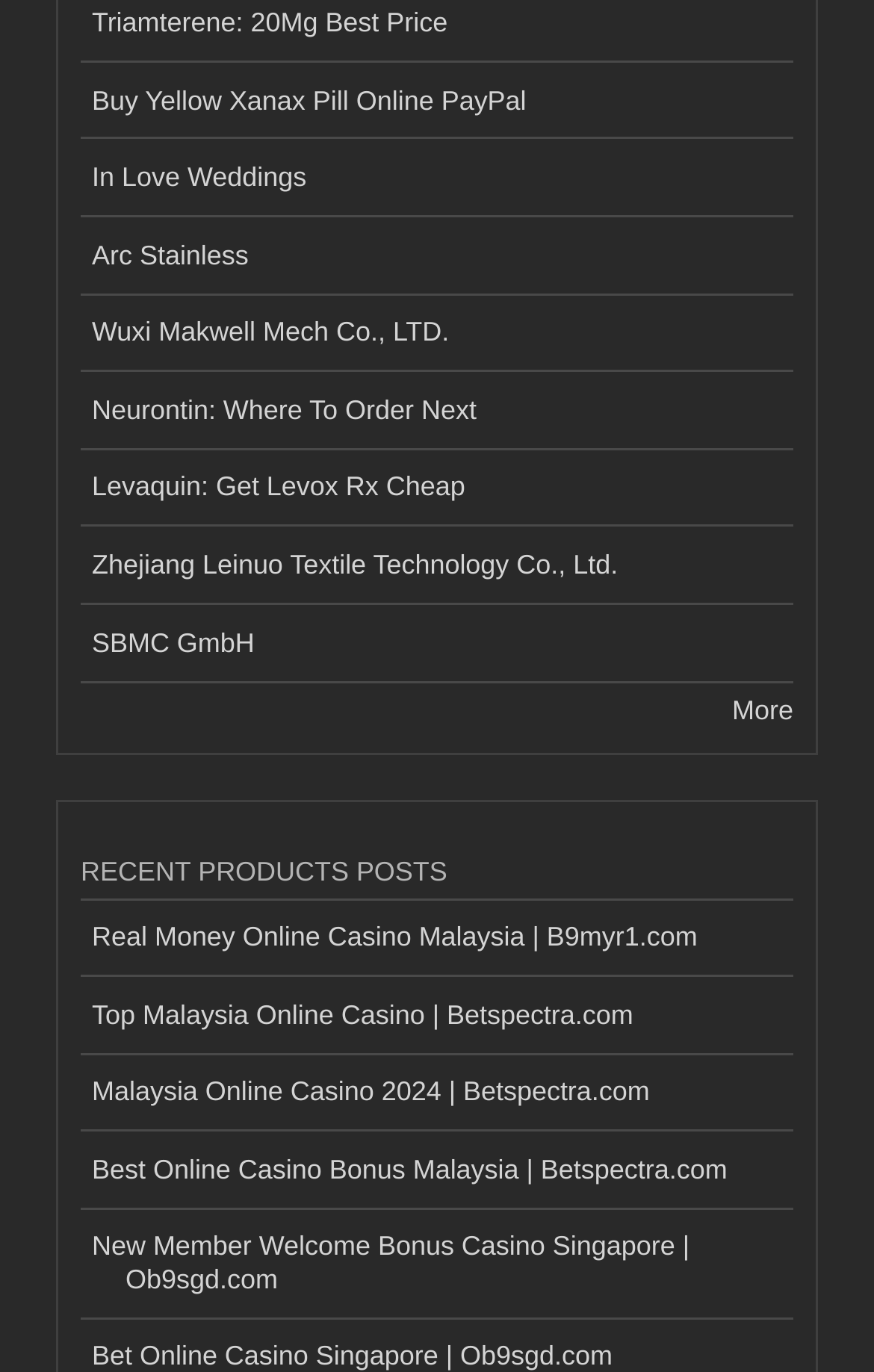Please identify the bounding box coordinates for the region that you need to click to follow this instruction: "View recent products posts".

[0.092, 0.62, 0.908, 0.656]